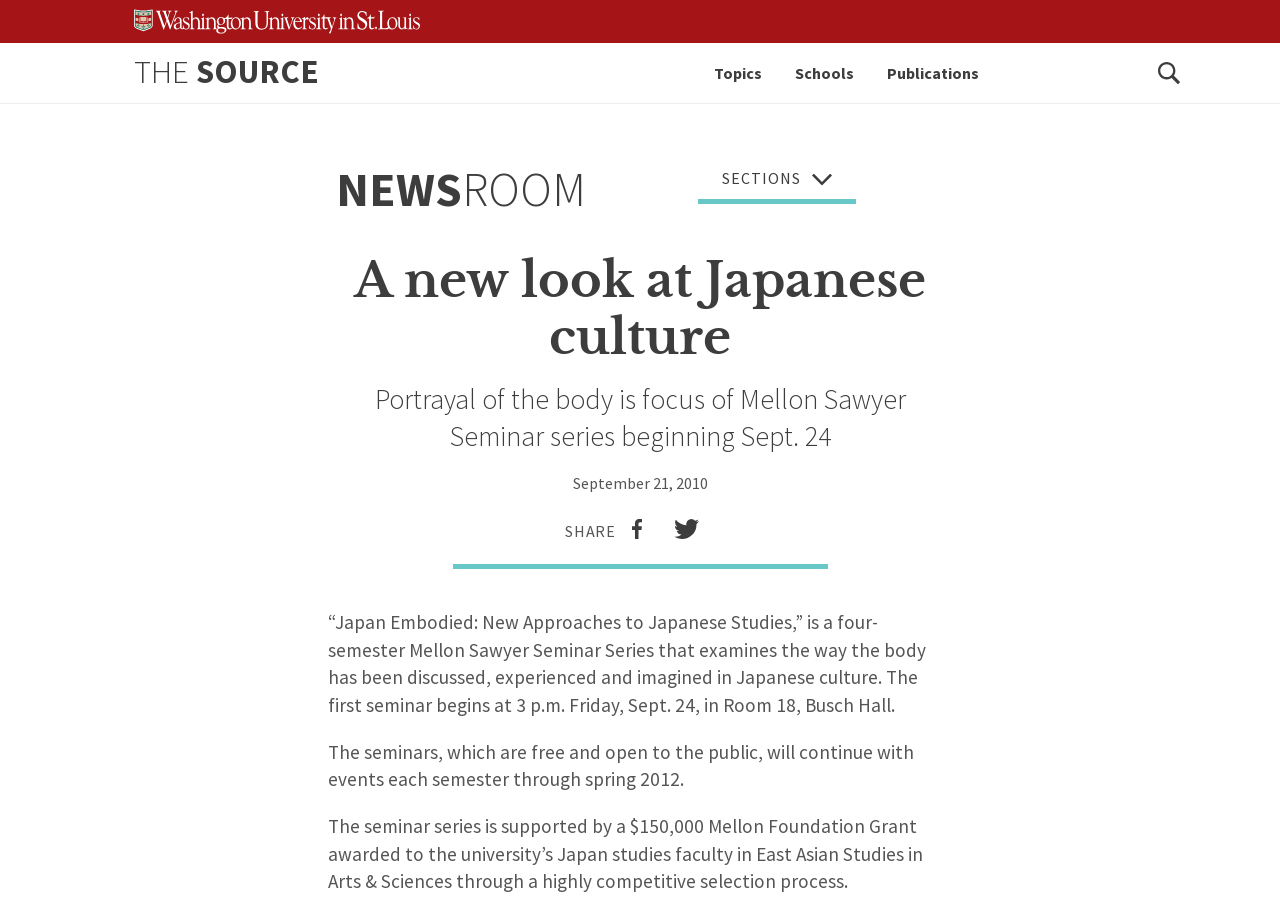Determine which piece of text is the heading of the webpage and provide it.

A new look at Japanese culture